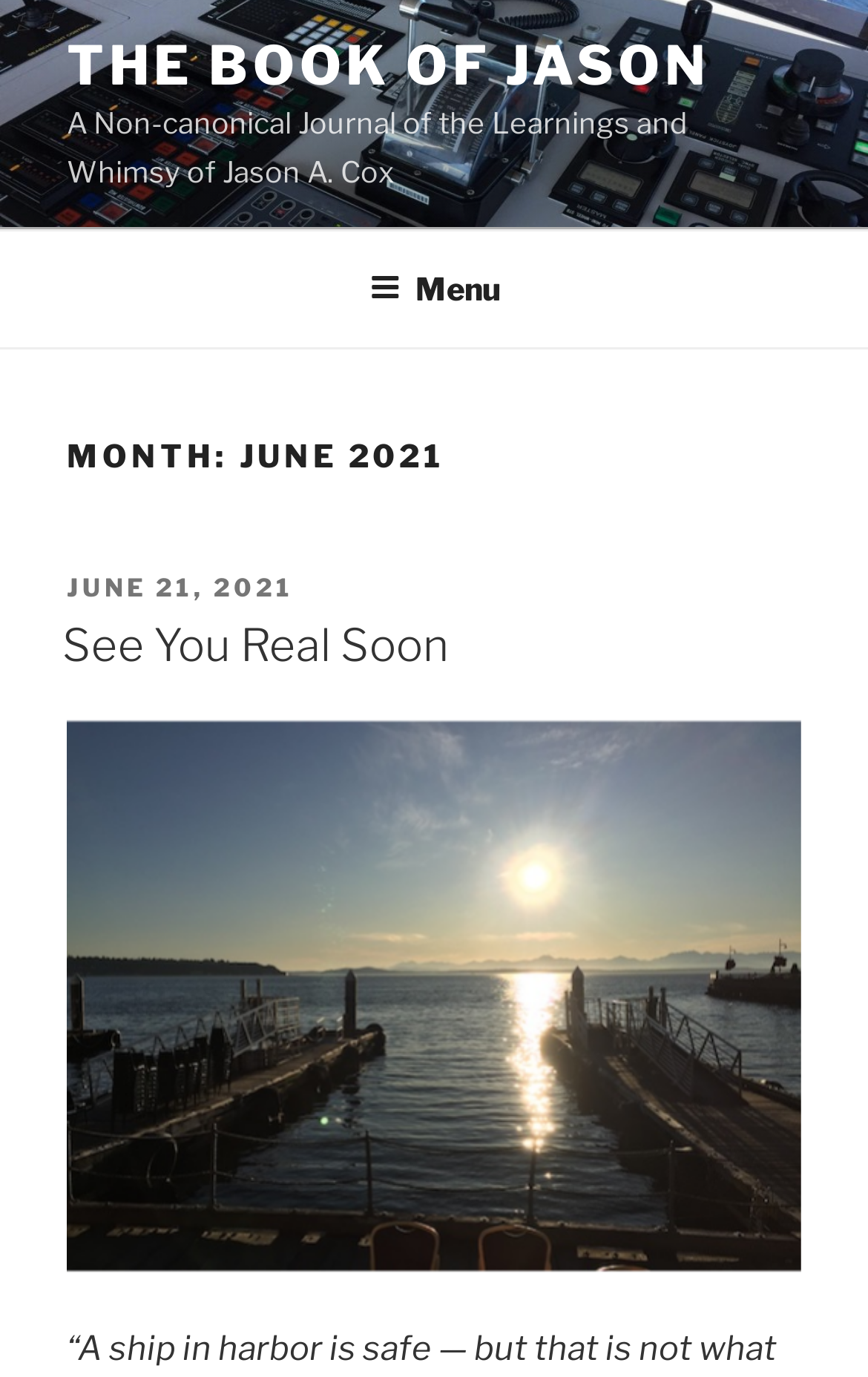Please provide a one-word or short phrase answer to the question:
What is the date of the post 'See You Real Soon'?

June 21, 2021